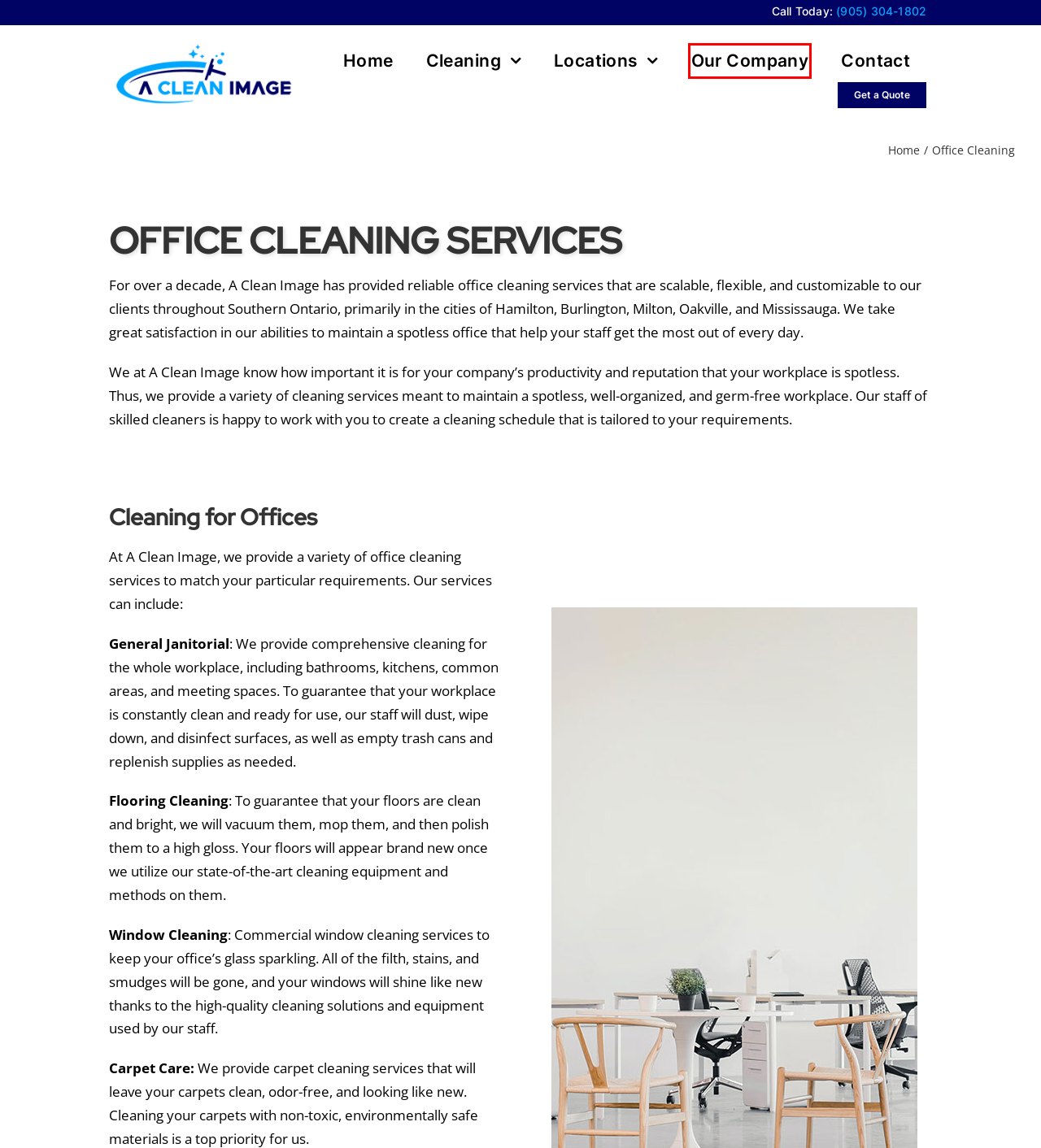Inspect the screenshot of a webpage with a red rectangle bounding box. Identify the webpage description that best corresponds to the new webpage after clicking the element inside the bounding box. Here are the candidates:
A. A Clean Image | A Professional Cleaning Company for Businesses
B. Dental & Medical Cleaning | A Clean Image
C. A Clean Image | Contact Information for our Cleaning Company
D. A Clean Image | Professional Commercial Cleaning Services
E. A Clean Image | Retail Store Cleaning Services
F. Cambridge Cleaning Solutions for Businesses | A Clean Image
G. Professional Cleaning Services in Mississauga | A Clean Image
H. A Clean Image | Religious Building & Church Cleaning Services

A